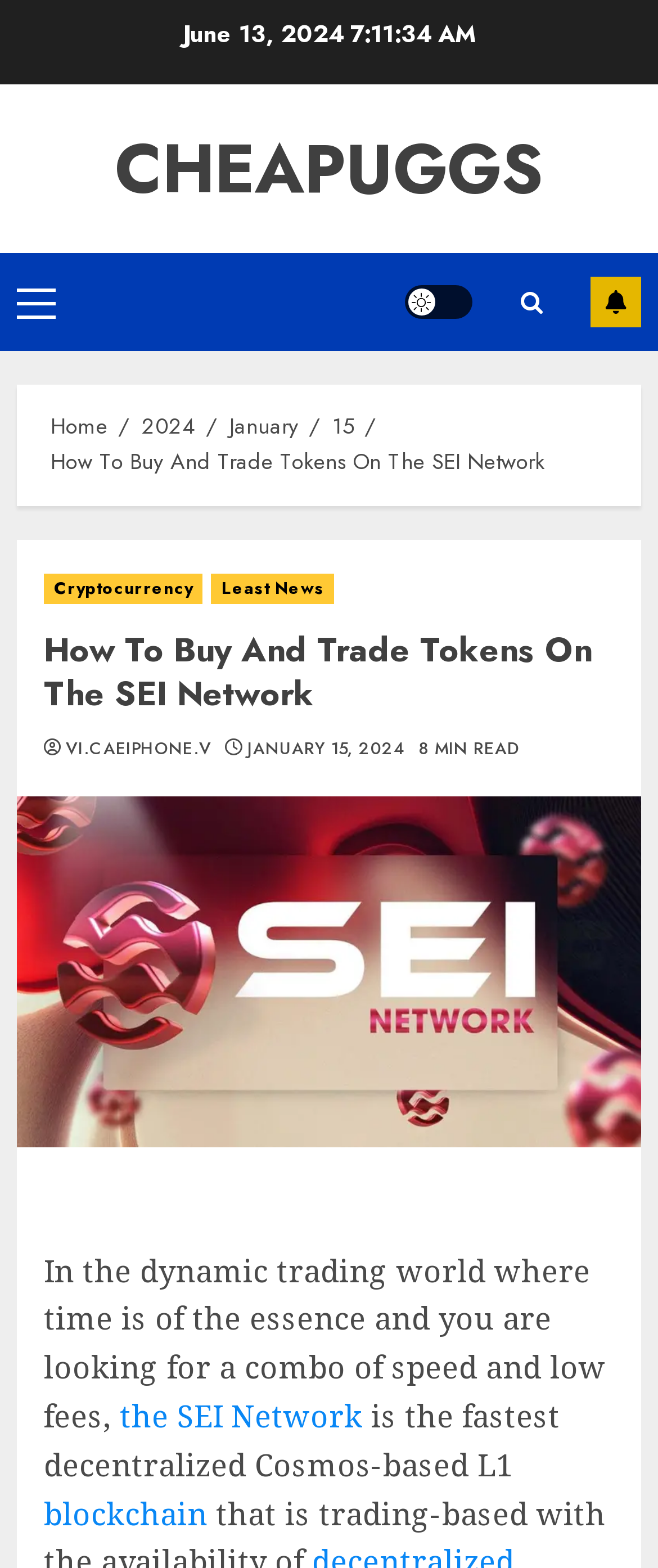What is the purpose of the SEI Network?
Refer to the screenshot and respond with a concise word or phrase.

Fast and low-fee trading